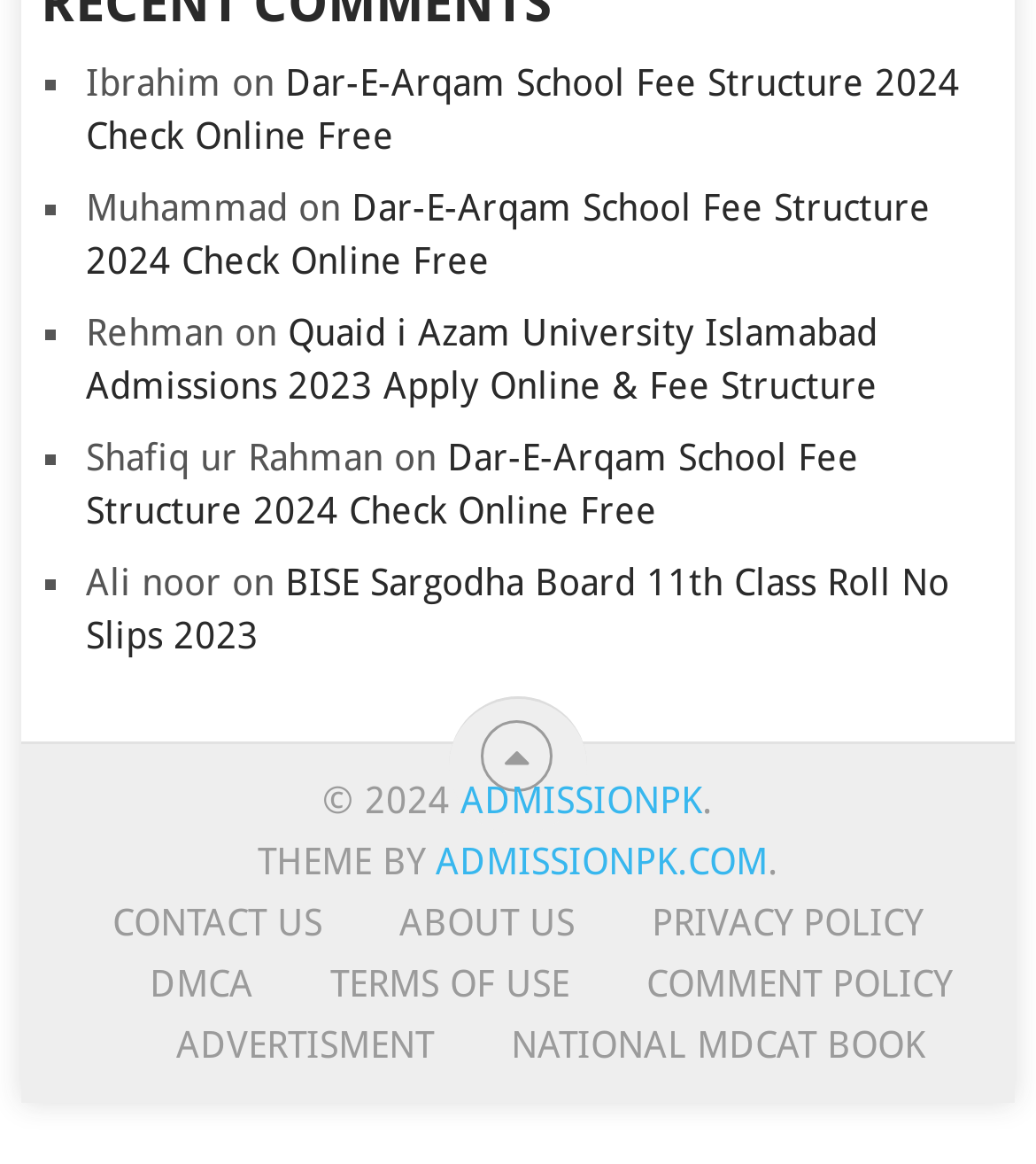Please determine the bounding box coordinates of the element to click in order to execute the following instruction: "Contact us". The coordinates should be four float numbers between 0 and 1, specified as [left, top, right, bottom].

[0.109, 0.773, 0.311, 0.81]